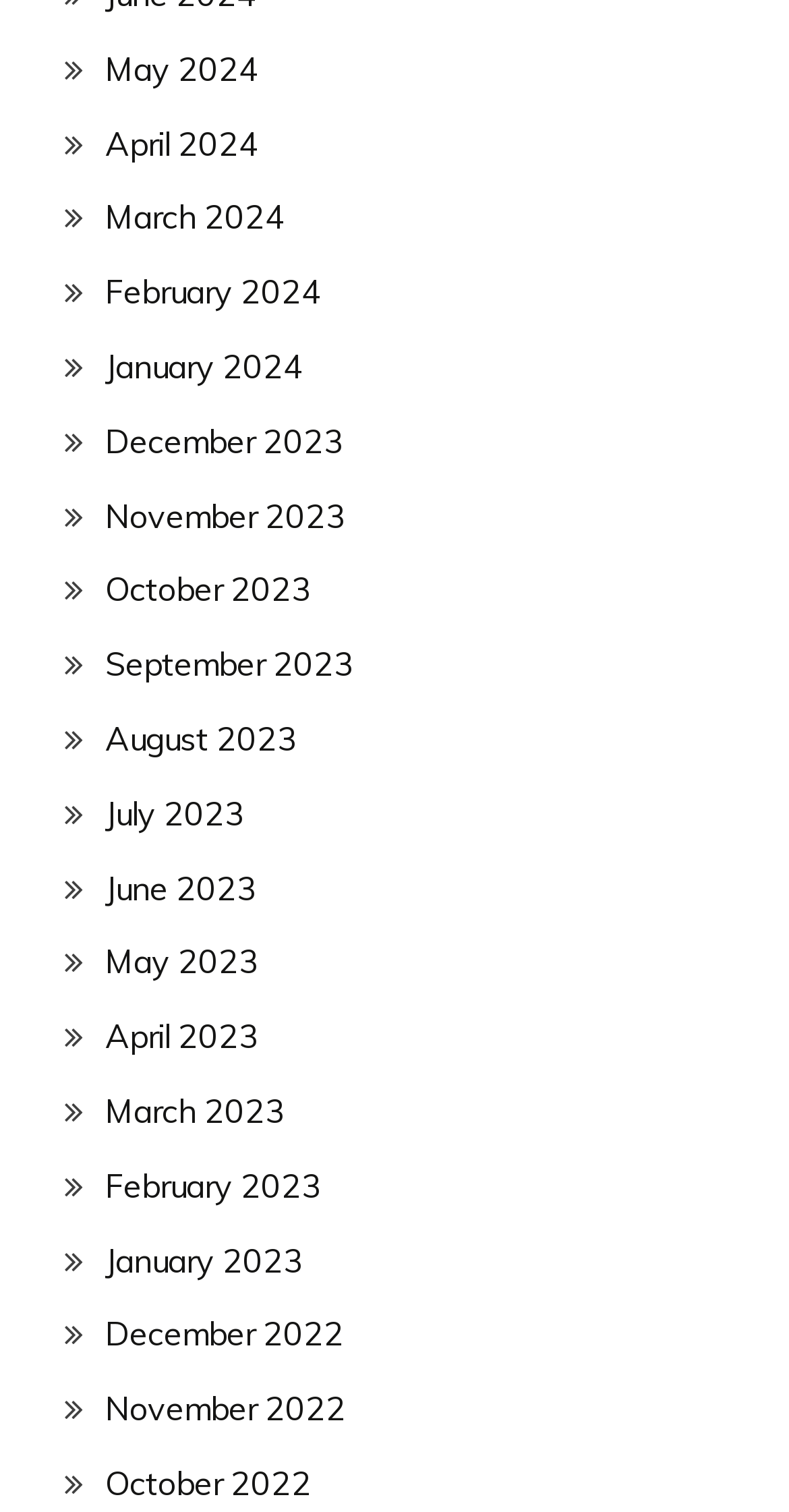Is January 2023 above or below February 2023?
Analyze the image and provide a thorough answer to the question.

By comparing the y1 and y2 coordinates of the links 'January 2023' and 'February 2023', I can see that 'January 2023' has a smaller y1 and y2 value, which means it is above 'February 2023'.